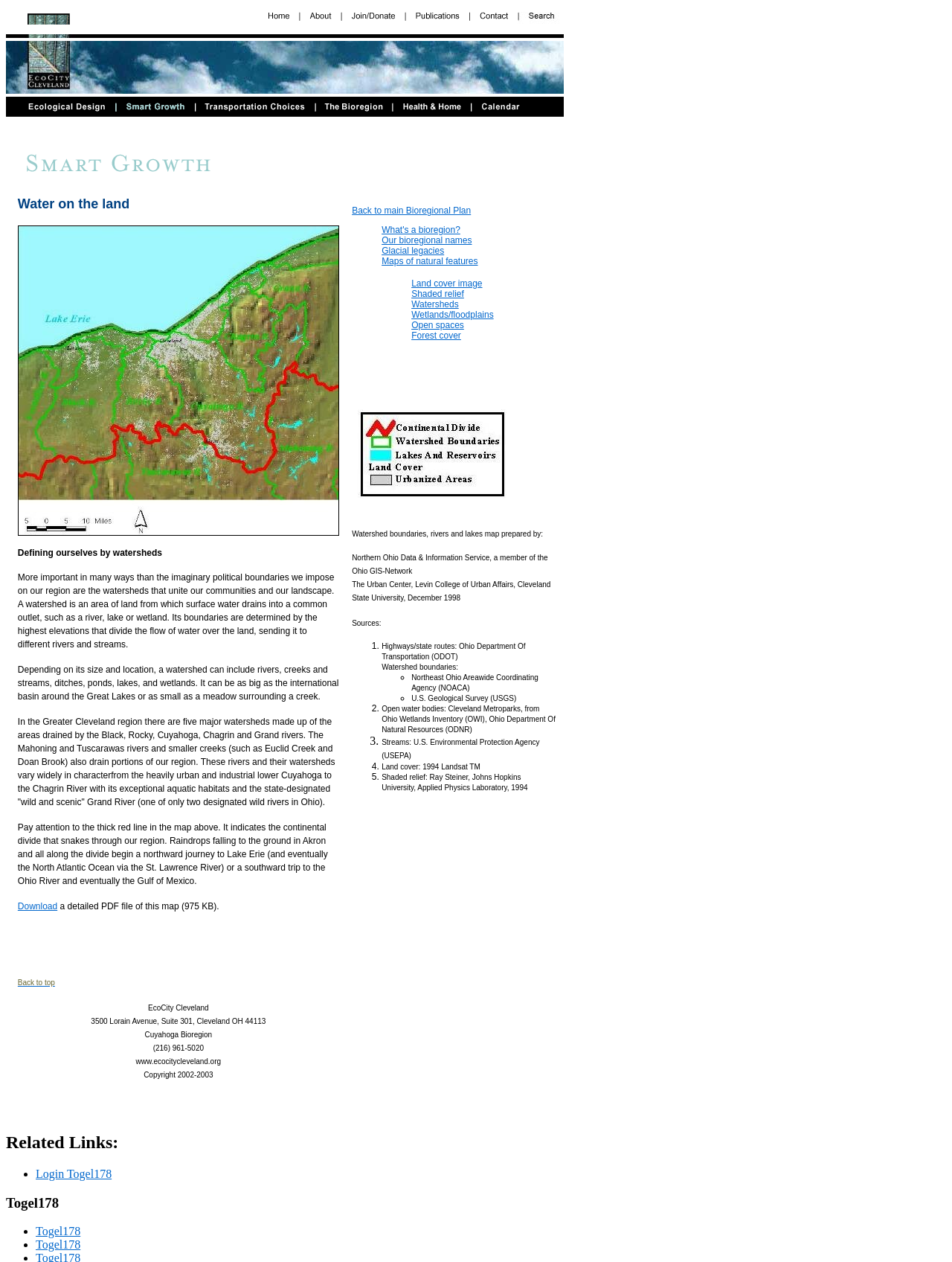What is the purpose of the thick red line in the map?
Please answer the question with a single word or phrase, referencing the image.

Indicates the continental divide